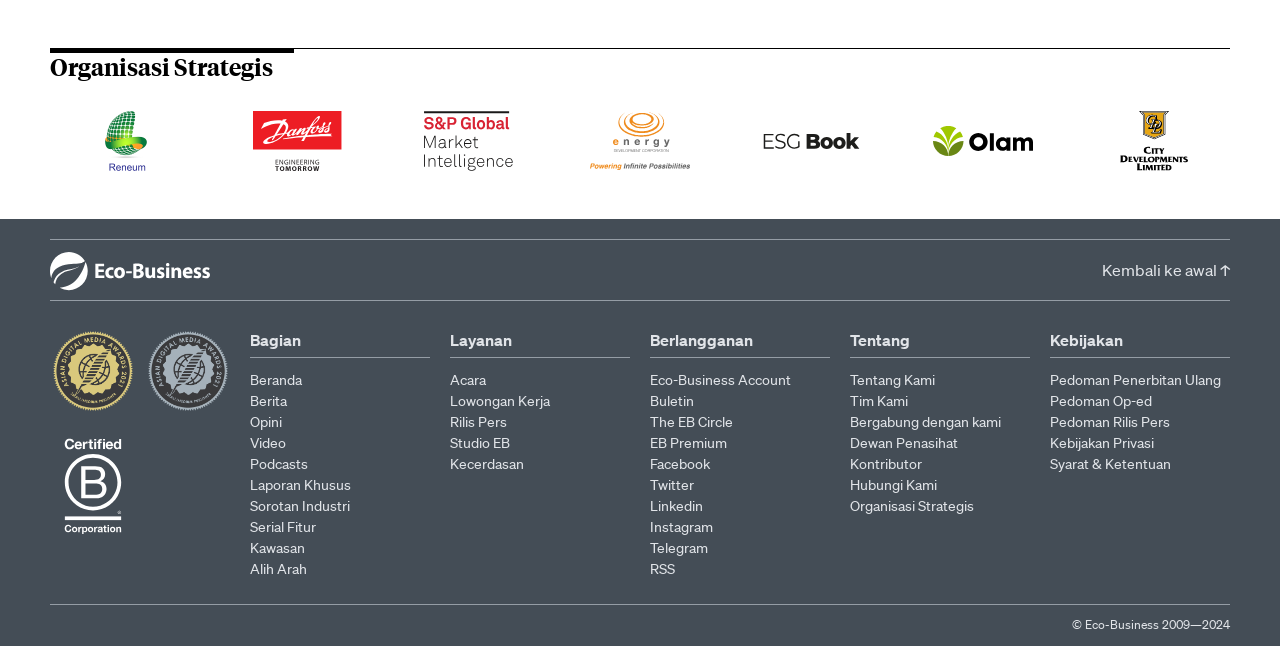Could you locate the bounding box coordinates for the section that should be clicked to accomplish this task: "View the Certified B Corporation image".

[0.041, 0.661, 0.104, 0.842]